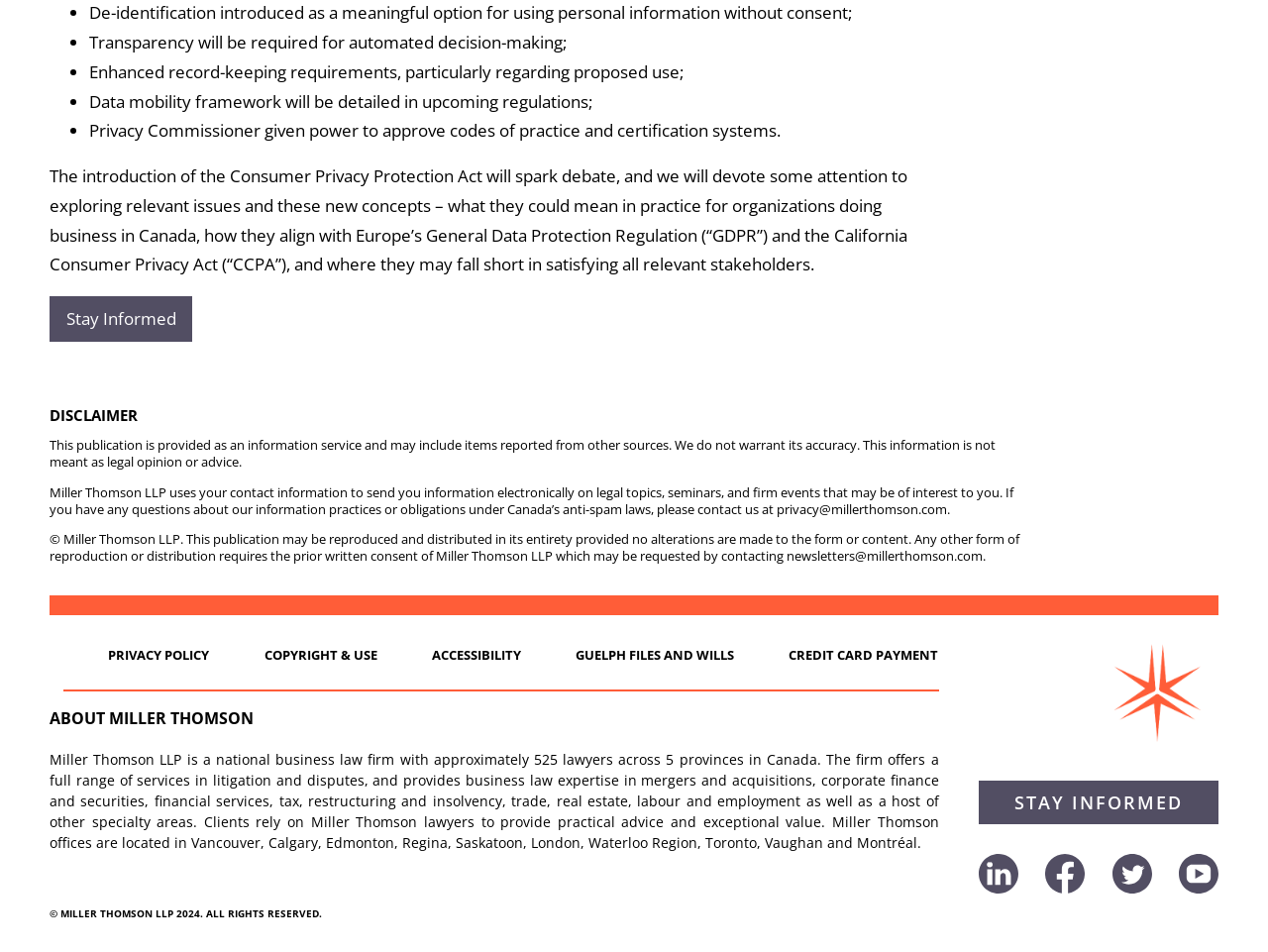Pinpoint the bounding box coordinates of the clickable element to carry out the following instruction: "Contact for privacy."

[0.612, 0.525, 0.747, 0.544]